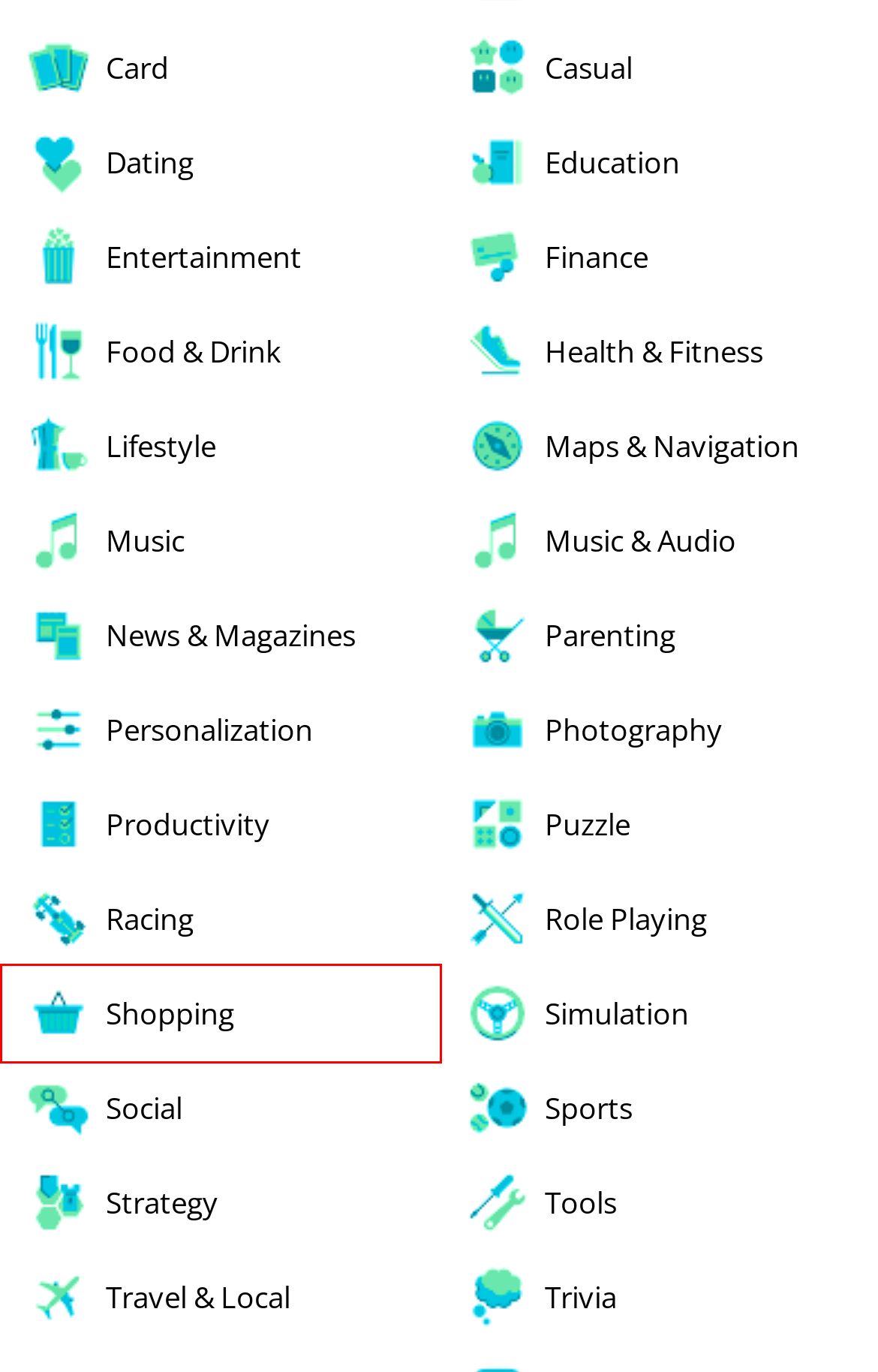You have a screenshot of a webpage with a red rectangle bounding box around a UI element. Choose the best description that matches the new page after clicking the element within the bounding box. The candidate descriptions are:
A. Shopping Archives - APKLine
B. Dating Archives - APKLine
C. Music Archives - APKLine
D. Maps & Navigation Archives - APKLine
E. Health & Fitness Archives - APKLine
F. Travel & Local Archives - APKLine
G. Trivia Archives - APKLine
H. Education Archives - APKLine

A